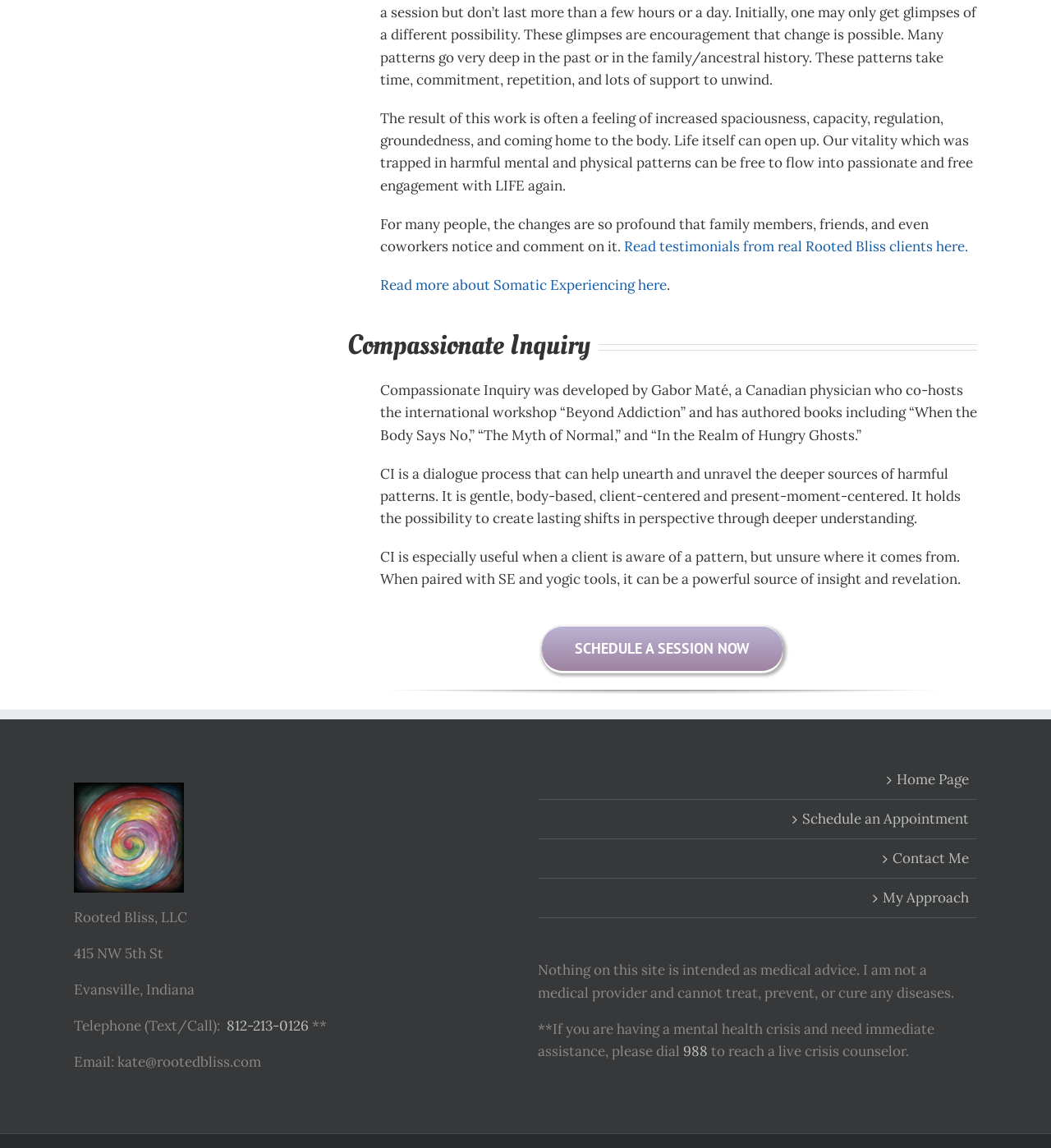Determine the bounding box coordinates of the clickable area required to perform the following instruction: "Schedule a session now". The coordinates should be represented as four float numbers between 0 and 1: [left, top, right, bottom].

[0.516, 0.545, 0.745, 0.584]